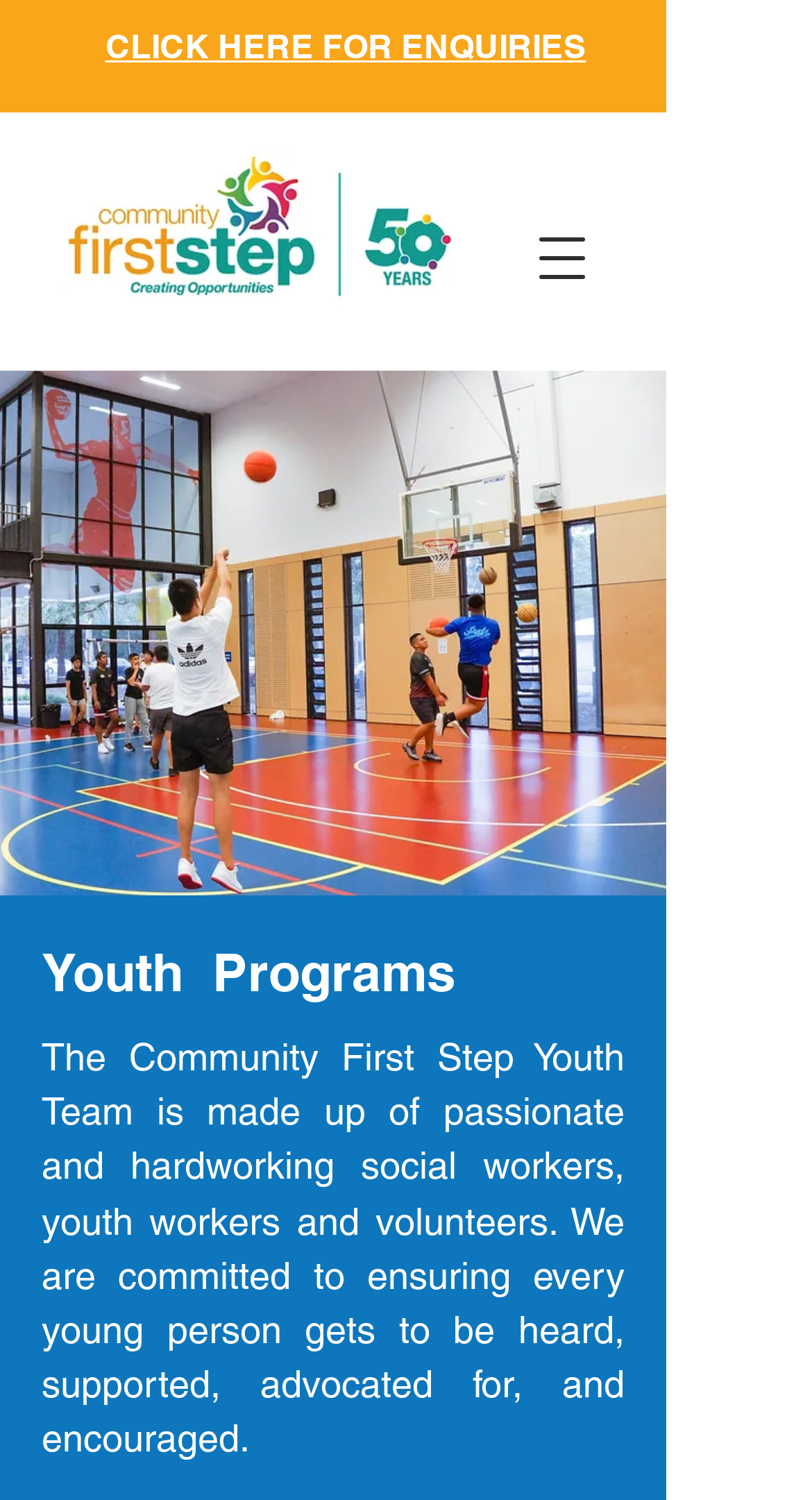What is the role of the Community First Step Youth Team?
Refer to the image and give a detailed answer to the question.

According to the webpage, the Community First Step Youth Team is composed of social workers, youth workers, and volunteers who are committed to ensuring every young person gets to be heard, supported, advocated for, and encouraged. This suggests that the team's role is to provide support and guidance to young people.